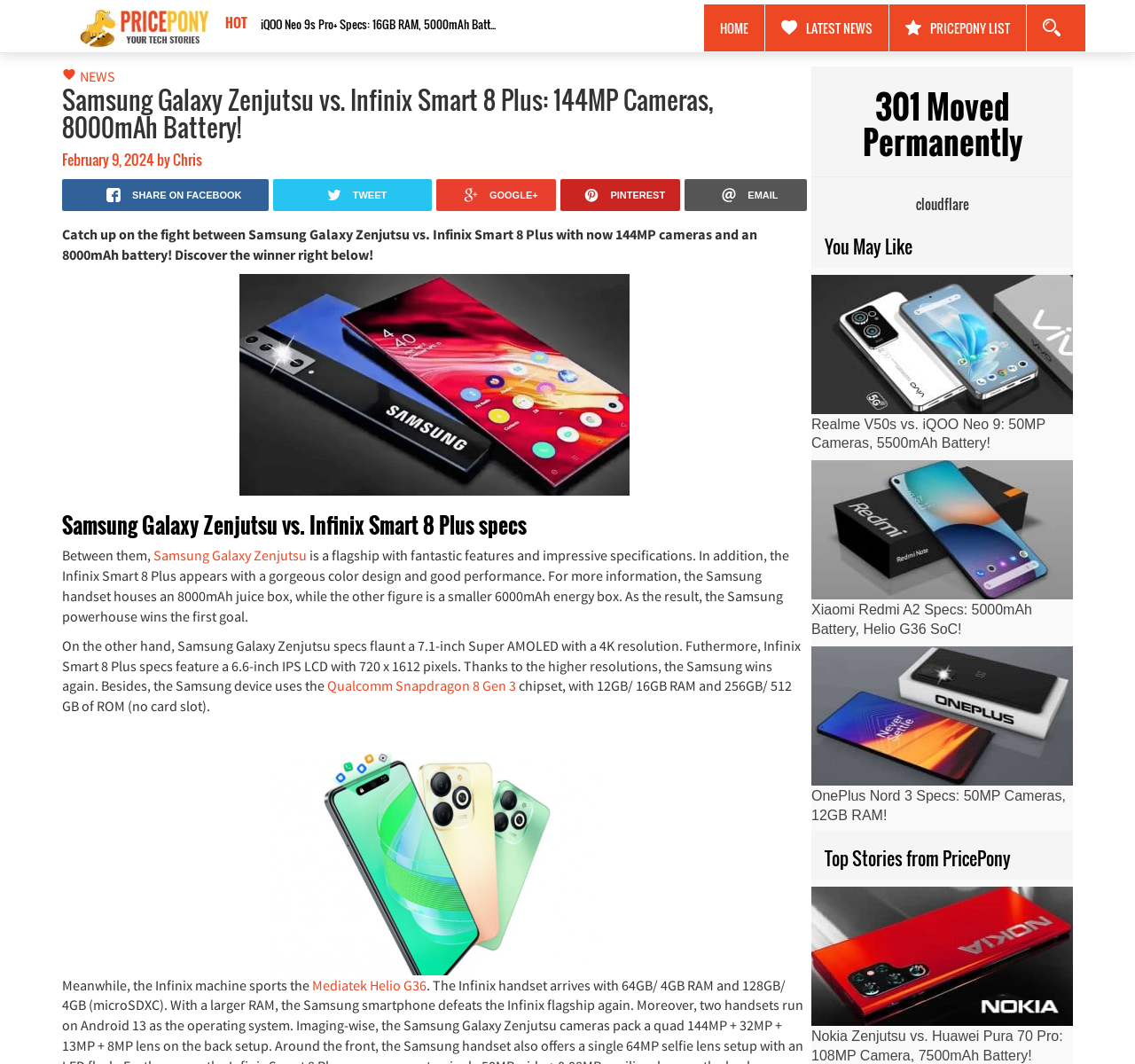Extract the bounding box coordinates for the UI element described as: "Mediatek Helio G36".

[0.275, 0.917, 0.376, 0.934]